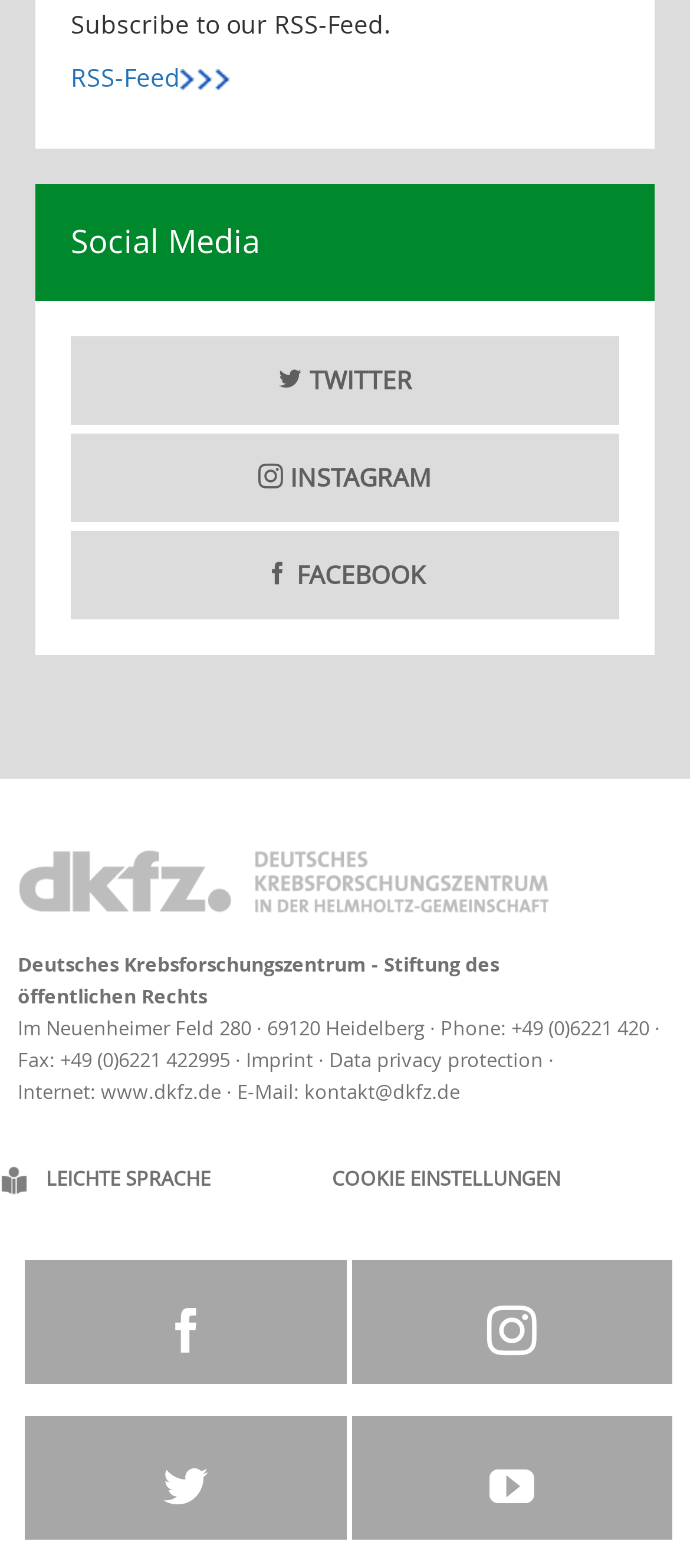Reply to the question with a single word or phrase:
How many social media links are available?

4